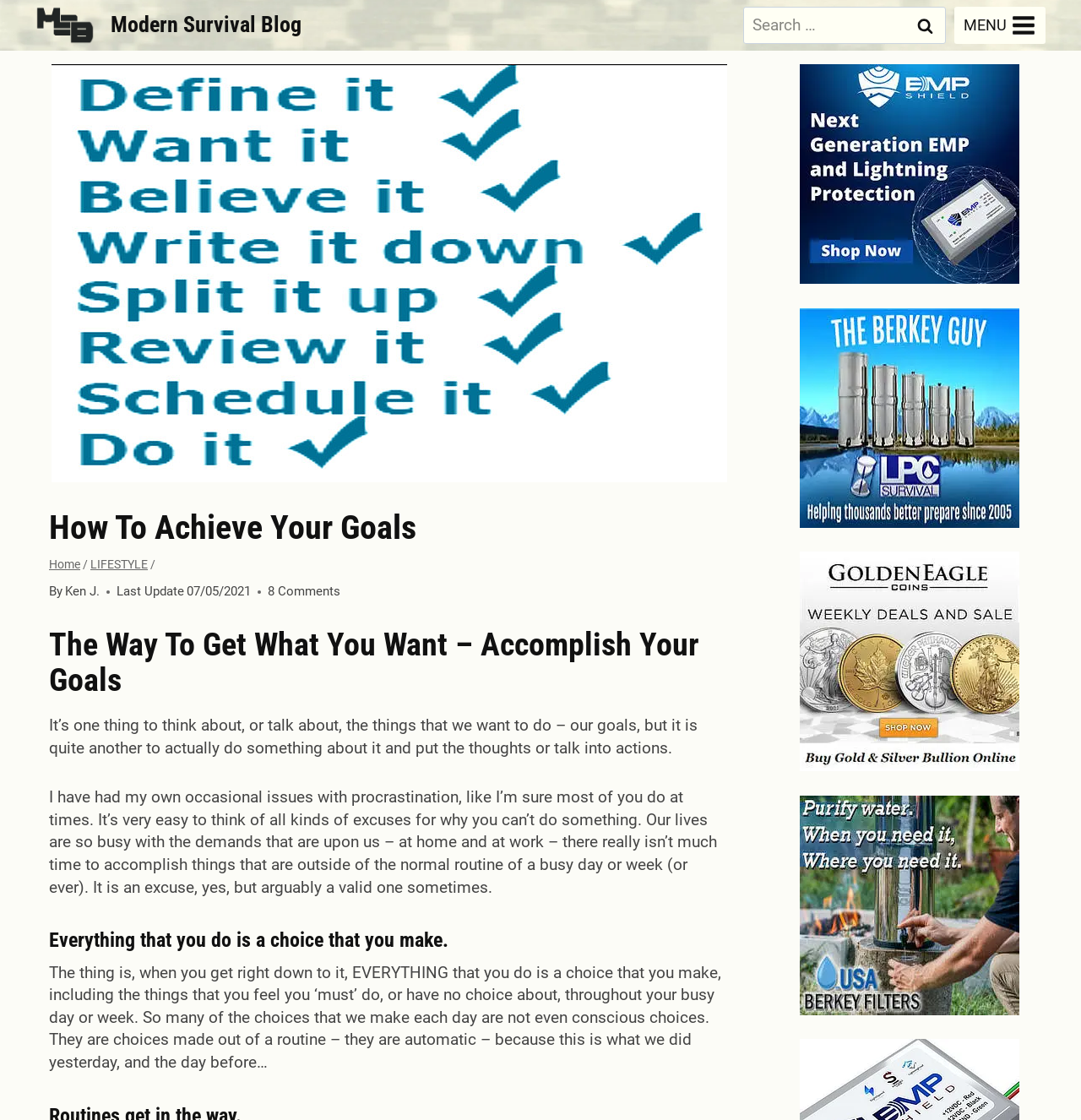Respond to the question below with a single word or phrase: How many figures are there on the webpage?

4